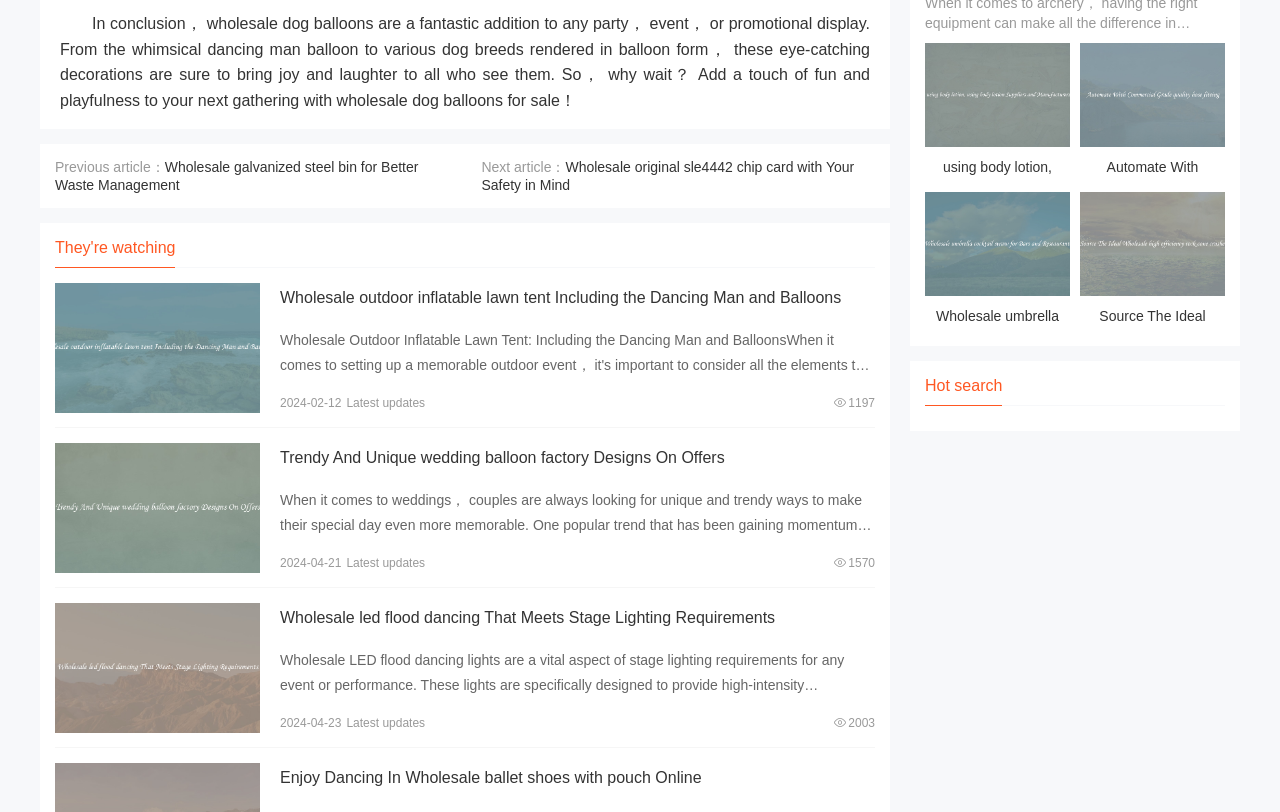What is the topic of the first article?
Analyze the image and deliver a detailed answer to the question.

The first article is about wholesale dog balloons, which is evident from the StaticText element with the text 'In conclusion， wholesale dog balloons are a fantastic addition to any party， event， or promotional display.'